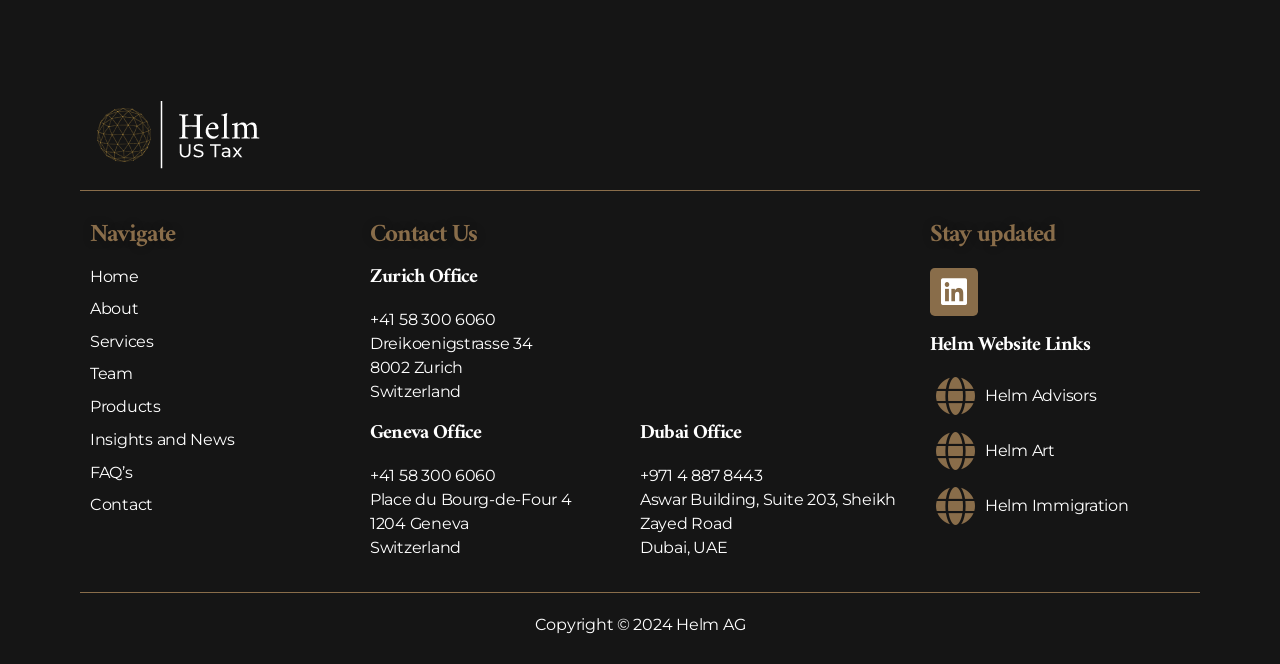Find the bounding box coordinates of the element's region that should be clicked in order to follow the given instruction: "Contact the Dubai Office". The coordinates should consist of four float numbers between 0 and 1, i.e., [left, top, right, bottom].

[0.5, 0.701, 0.596, 0.73]